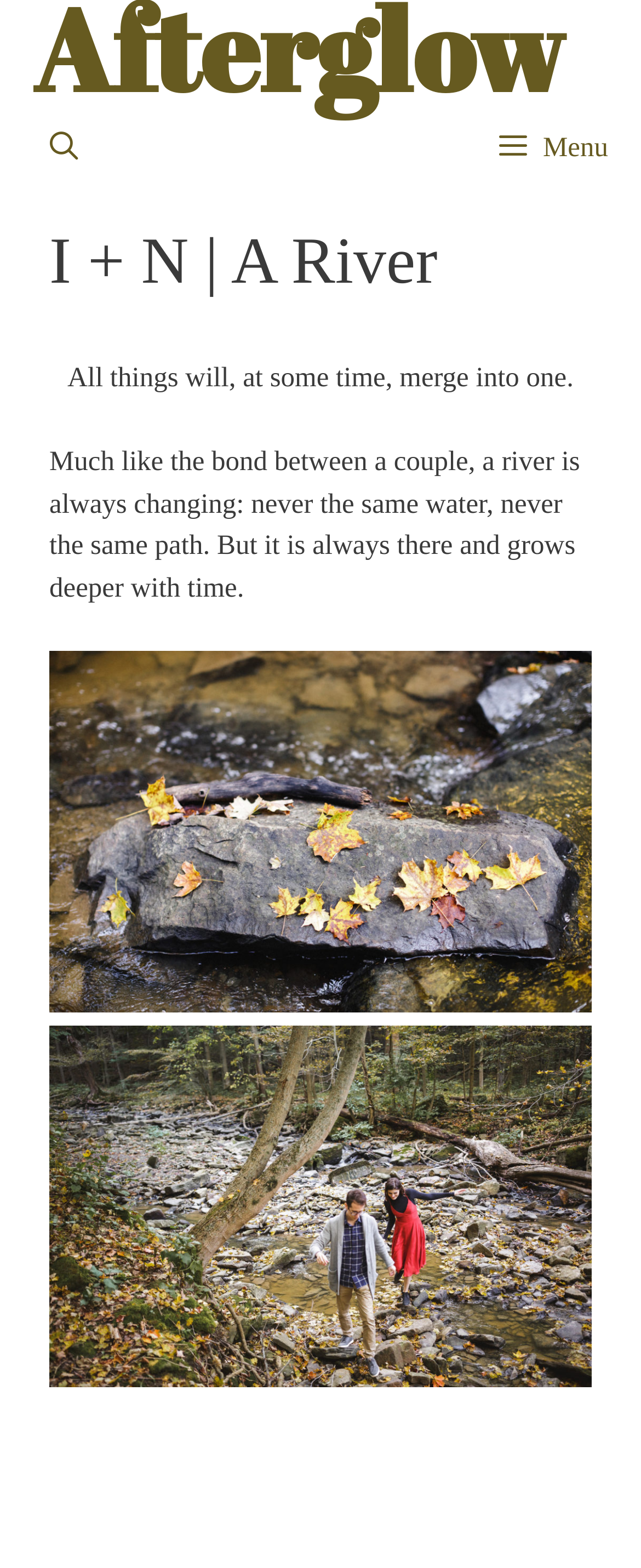What is the main heading displayed on the webpage? Please provide the text.

I + N | A River